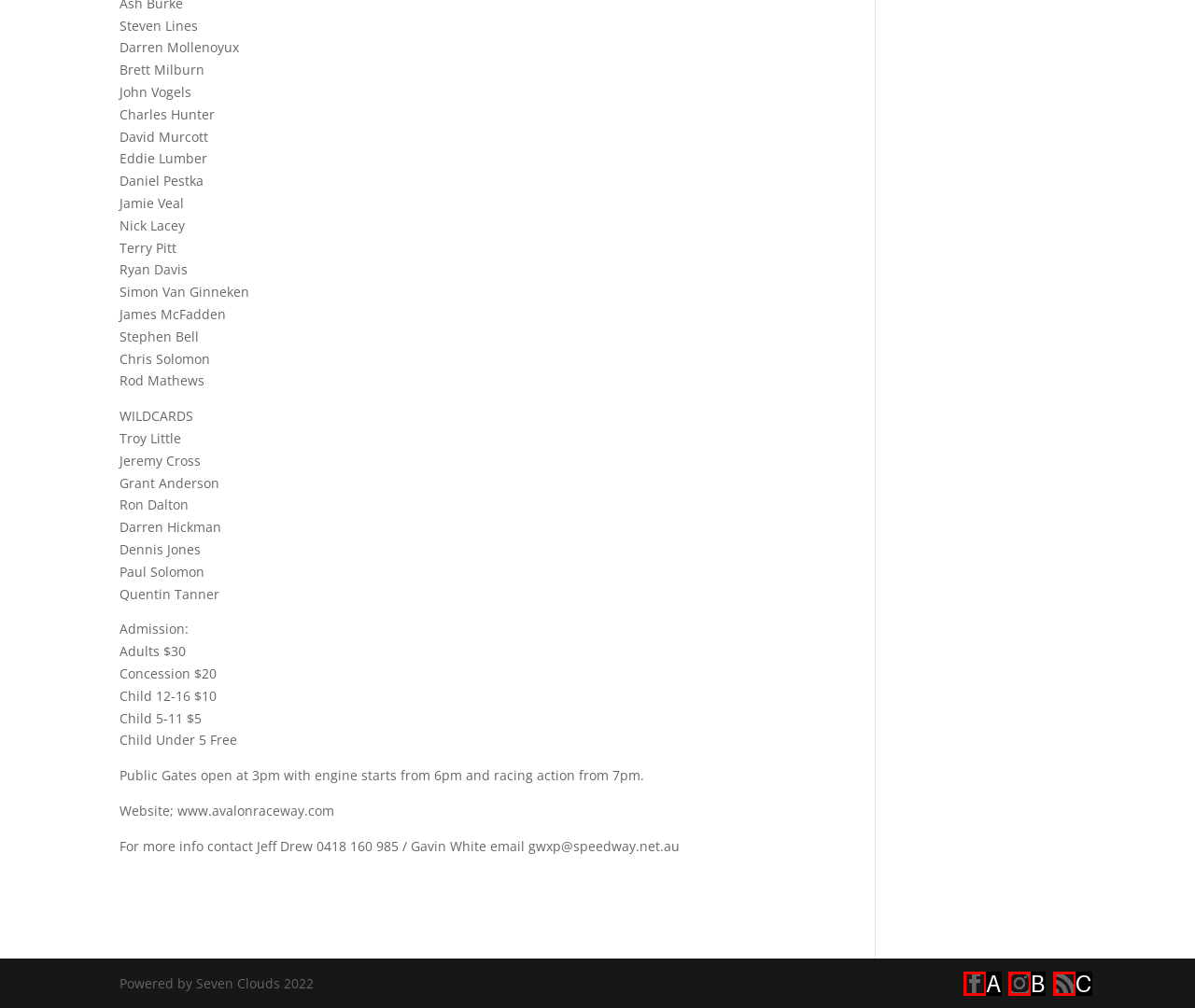Using the provided description: Instagram, select the most fitting option and return its letter directly from the choices.

B